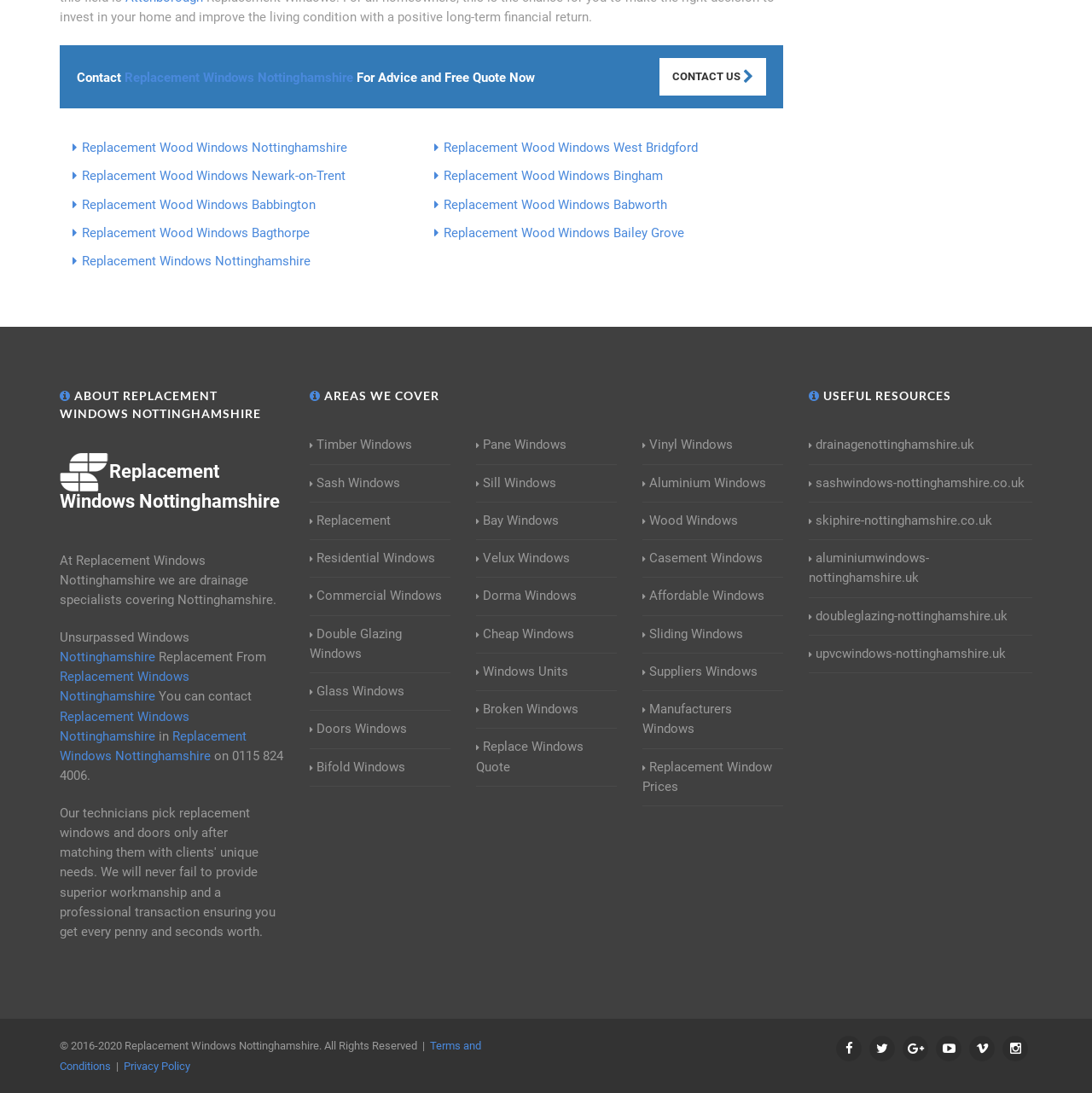Determine the bounding box coordinates for the HTML element mentioned in the following description: "upvcwindows-nottinghamshire.uk". The coordinates should be a list of four floats ranging from 0 to 1, represented as [left, top, right, bottom].

[0.74, 0.589, 0.921, 0.607]